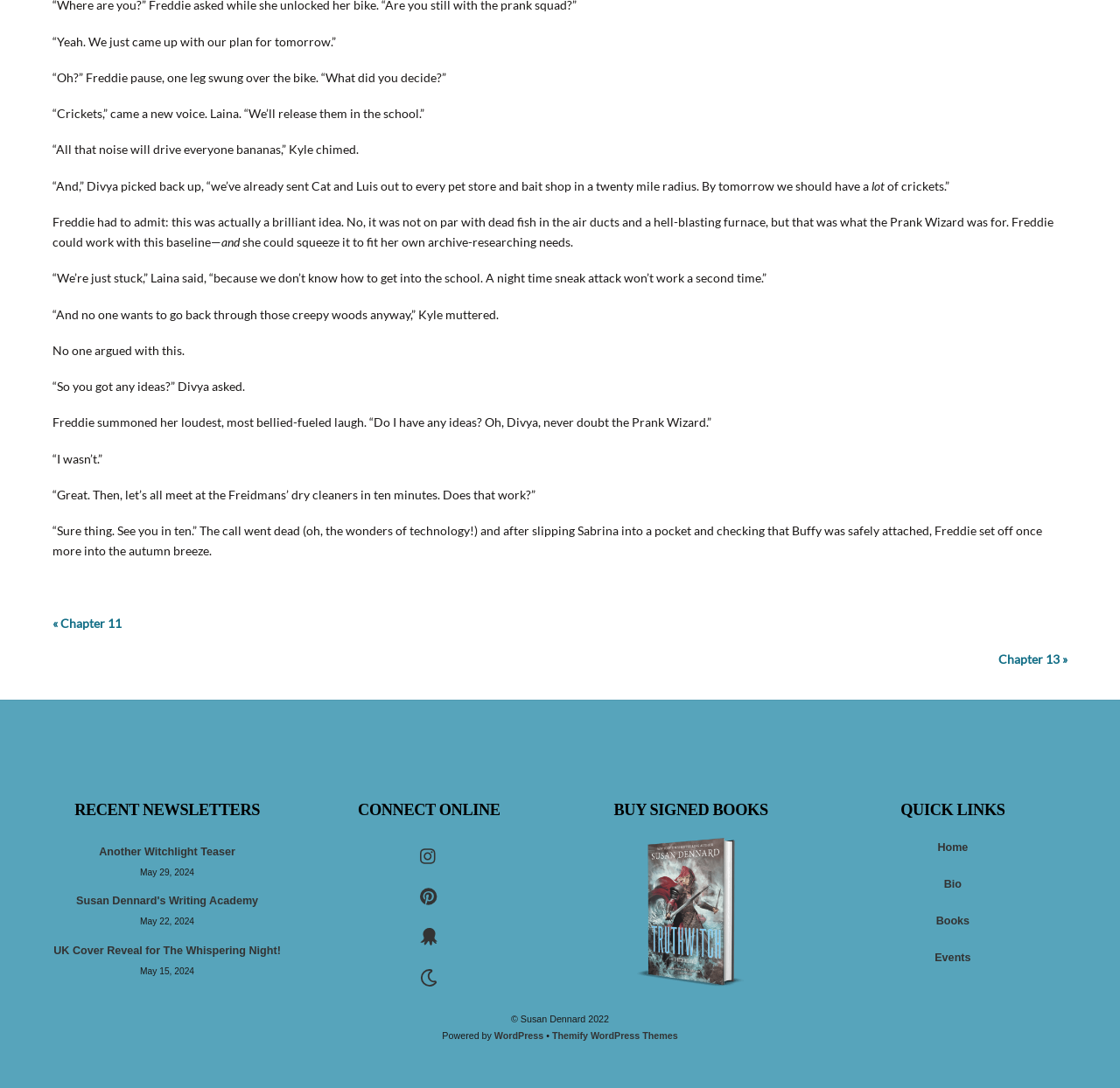Please identify the bounding box coordinates of the clickable region that I should interact with to perform the following instruction: "Buy signed books". The coordinates should be expressed as four float numbers between 0 and 1, i.e., [left, top, right, bottom].

[0.514, 0.734, 0.719, 0.755]